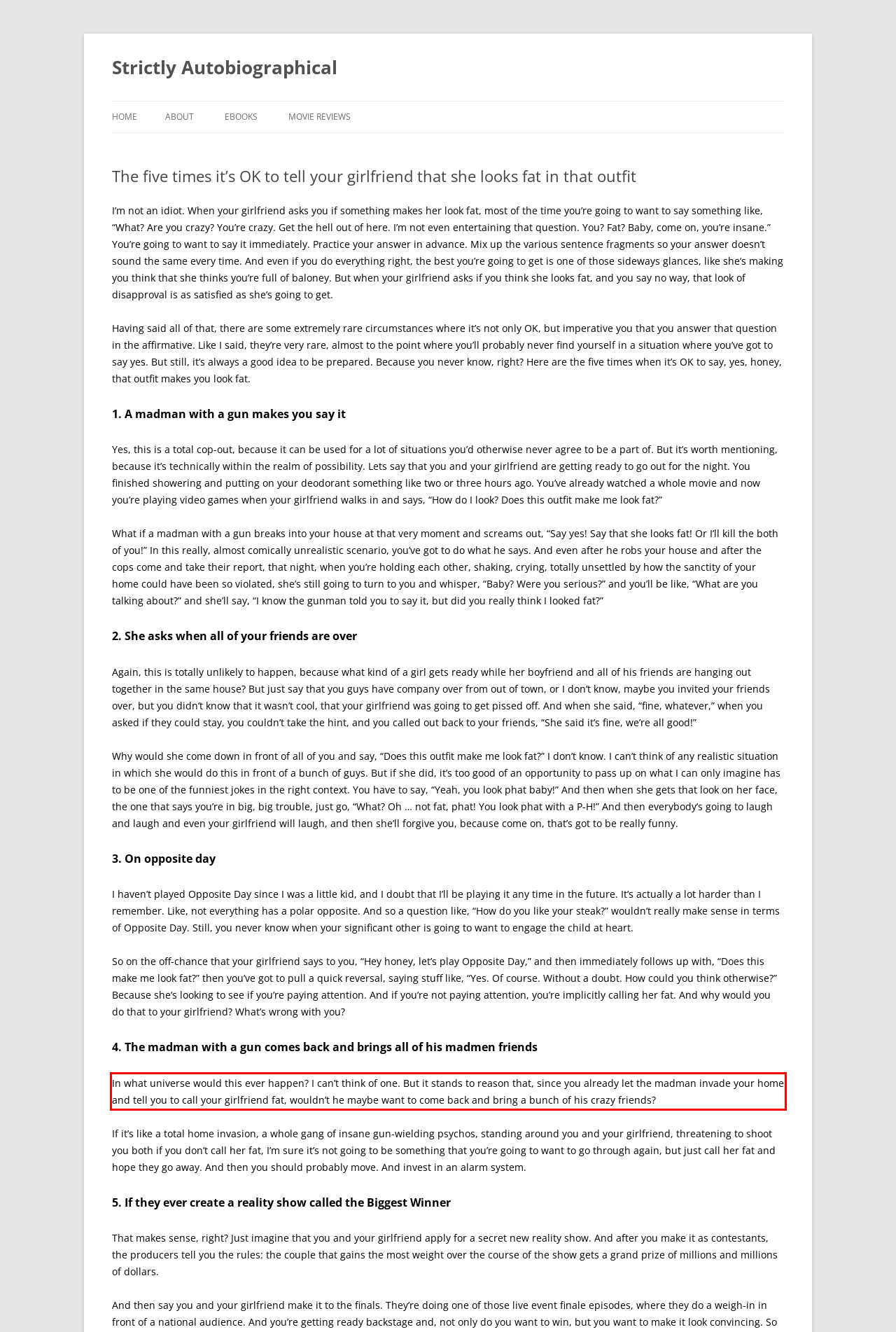You are given a screenshot with a red rectangle. Identify and extract the text within this red bounding box using OCR.

In what universe would this ever happen? I can’t think of one. But it stands to reason that, since you already let the madman invade your home and tell you to call your girlfriend fat, wouldn’t he maybe want to come back and bring a bunch of his crazy friends?